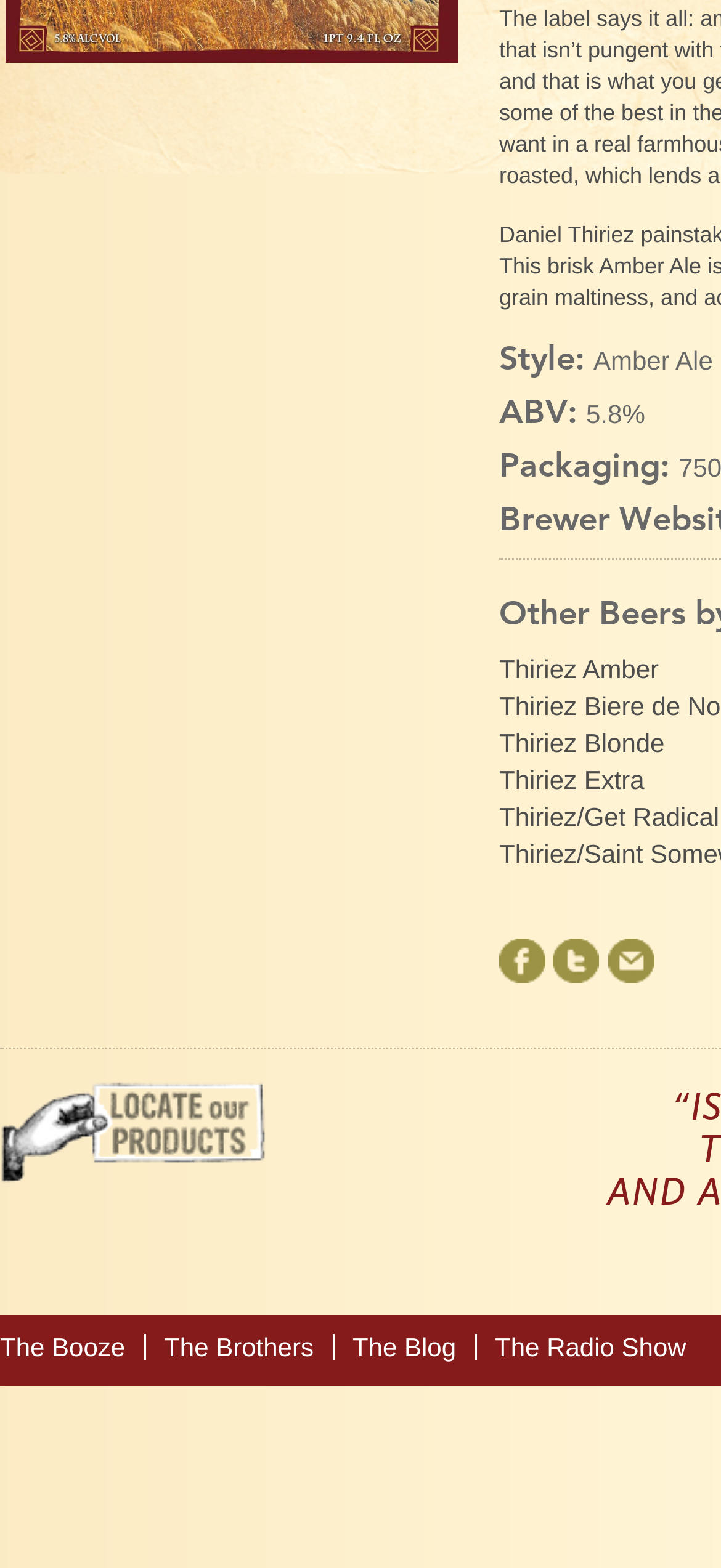Using the given description, provide the bounding box coordinates formatted as (top-left x, top-left y, bottom-right x, bottom-right y), with all values being floating point numbers between 0 and 1. Description: The Brothers

[0.227, 0.85, 0.435, 0.867]